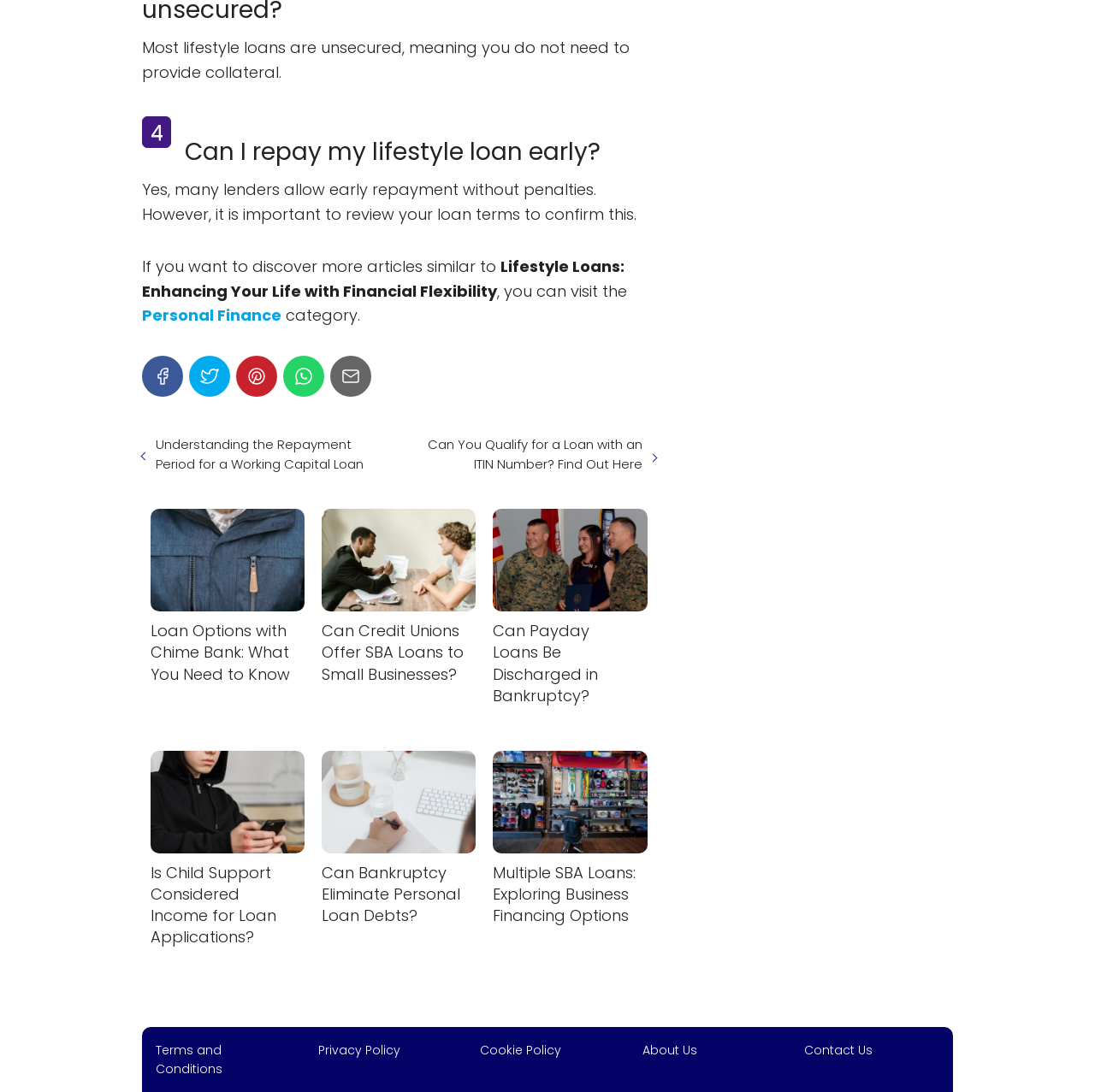Please locate the bounding box coordinates of the element's region that needs to be clicked to follow the instruction: "Learn about 'About Us'". The bounding box coordinates should be provided as four float numbers between 0 and 1, i.e., [left, top, right, bottom].

[0.587, 0.954, 0.637, 0.969]